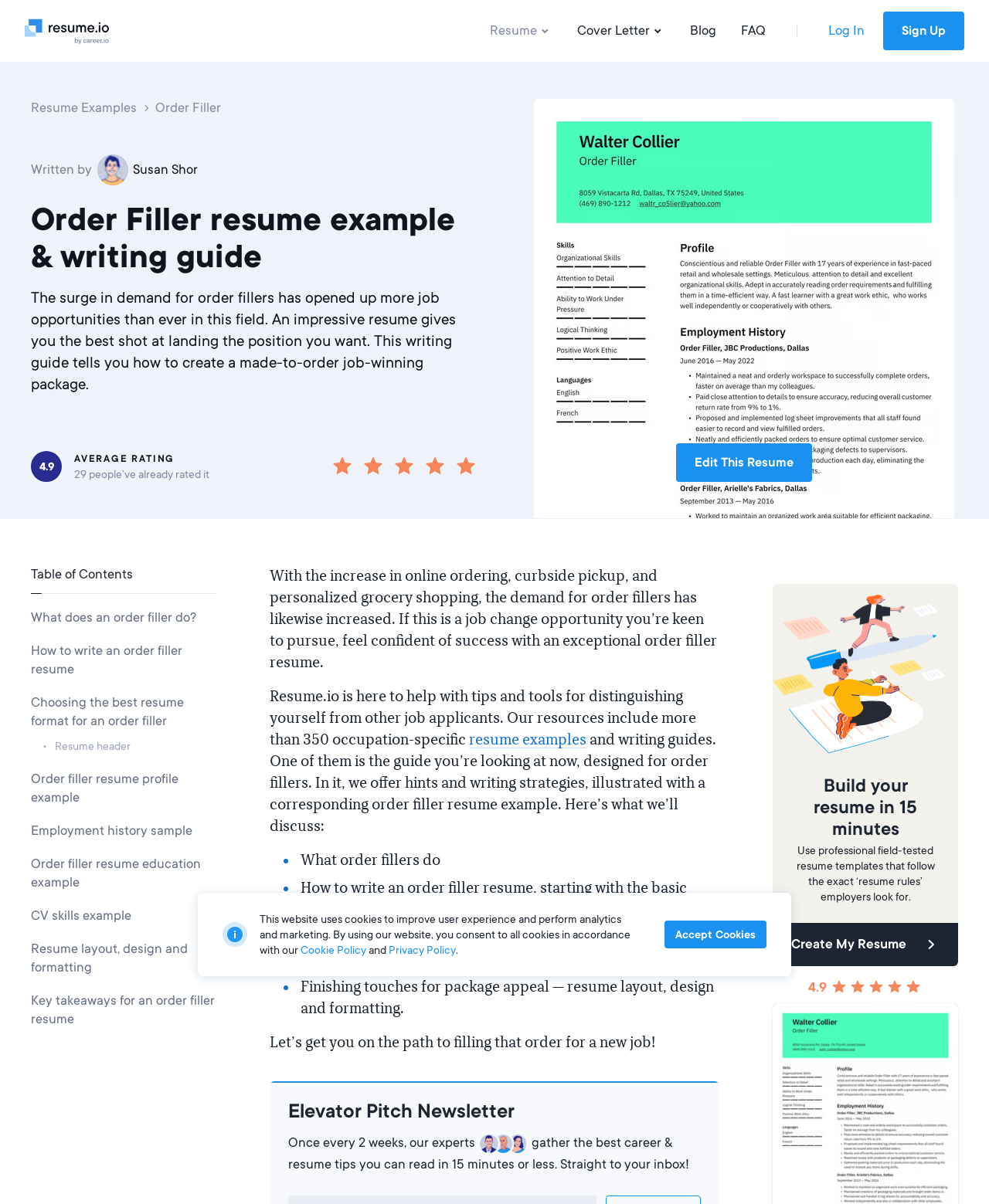Please find the bounding box coordinates for the clickable element needed to perform this instruction: "Edit the 'Order Filler resume example & writing guide'".

[0.54, 0.082, 0.965, 0.431]